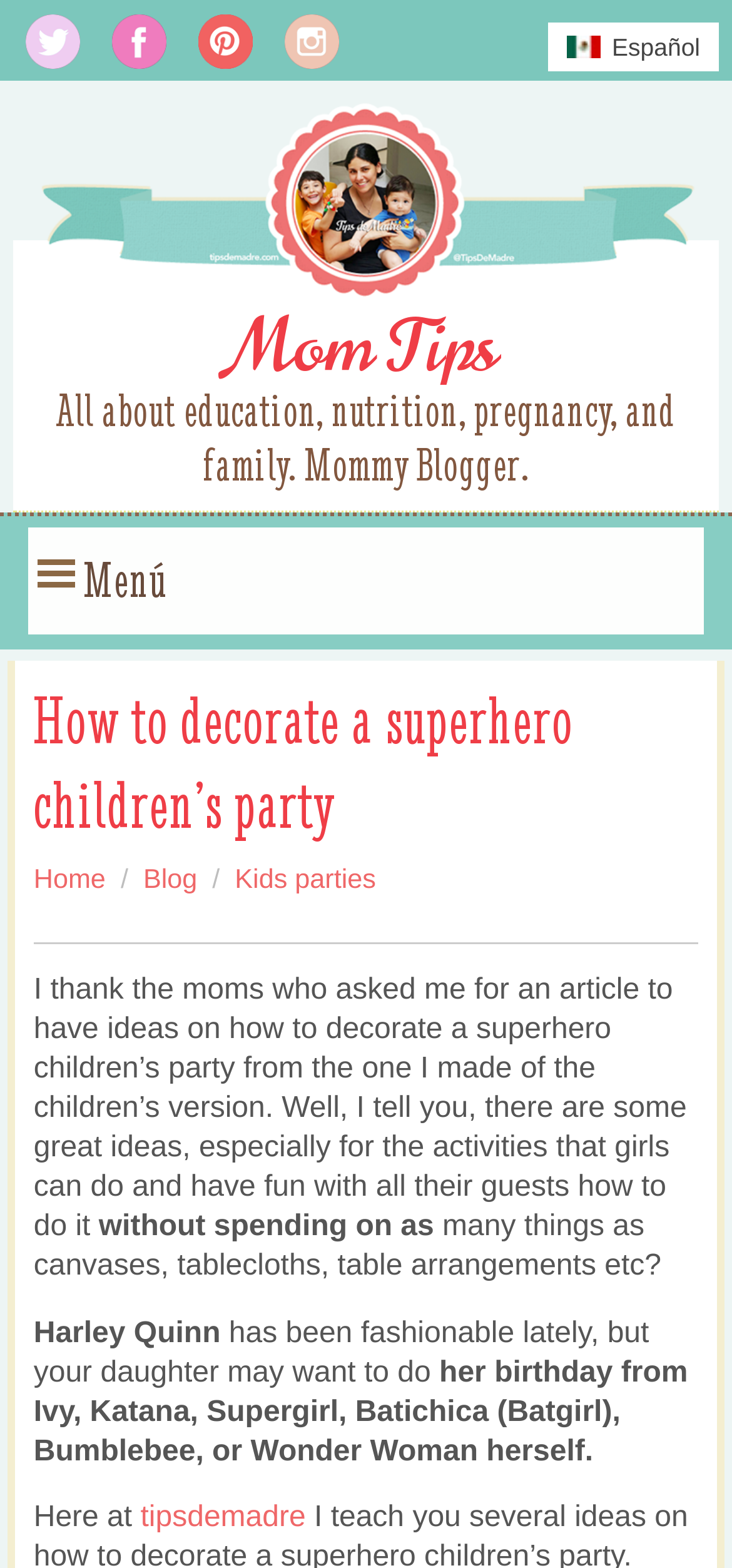Please identify the bounding box coordinates of the clickable region that I should interact with to perform the following instruction: "Explore the Kids parties section". The coordinates should be expressed as four float numbers between 0 and 1, i.e., [left, top, right, bottom].

[0.321, 0.552, 0.514, 0.571]